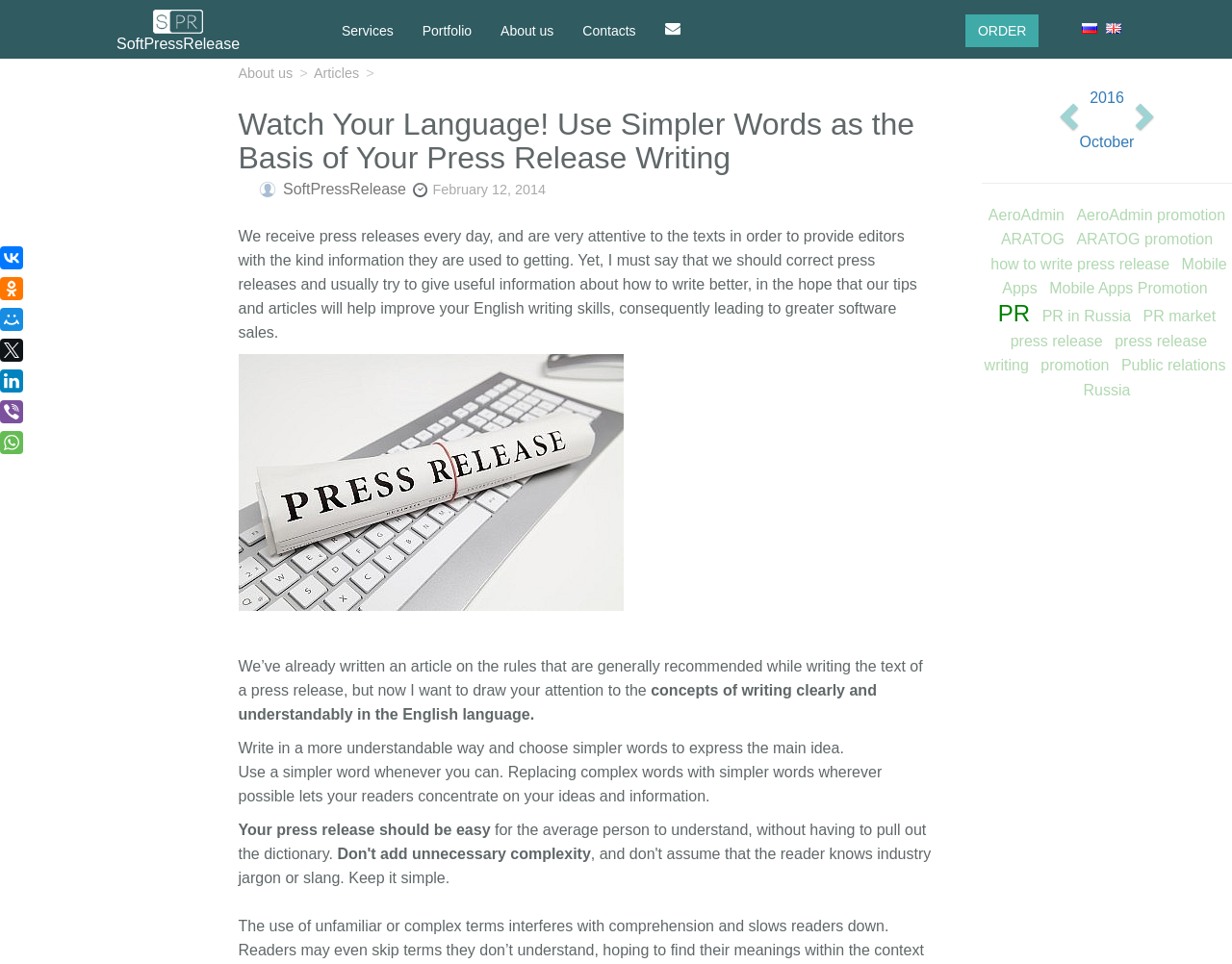Using the provided description: "About us", find the bounding box coordinates of the corresponding UI element. The output should be four float numbers between 0 and 1, in the format [left, top, right, bottom].

[0.395, 0.007, 0.461, 0.057]